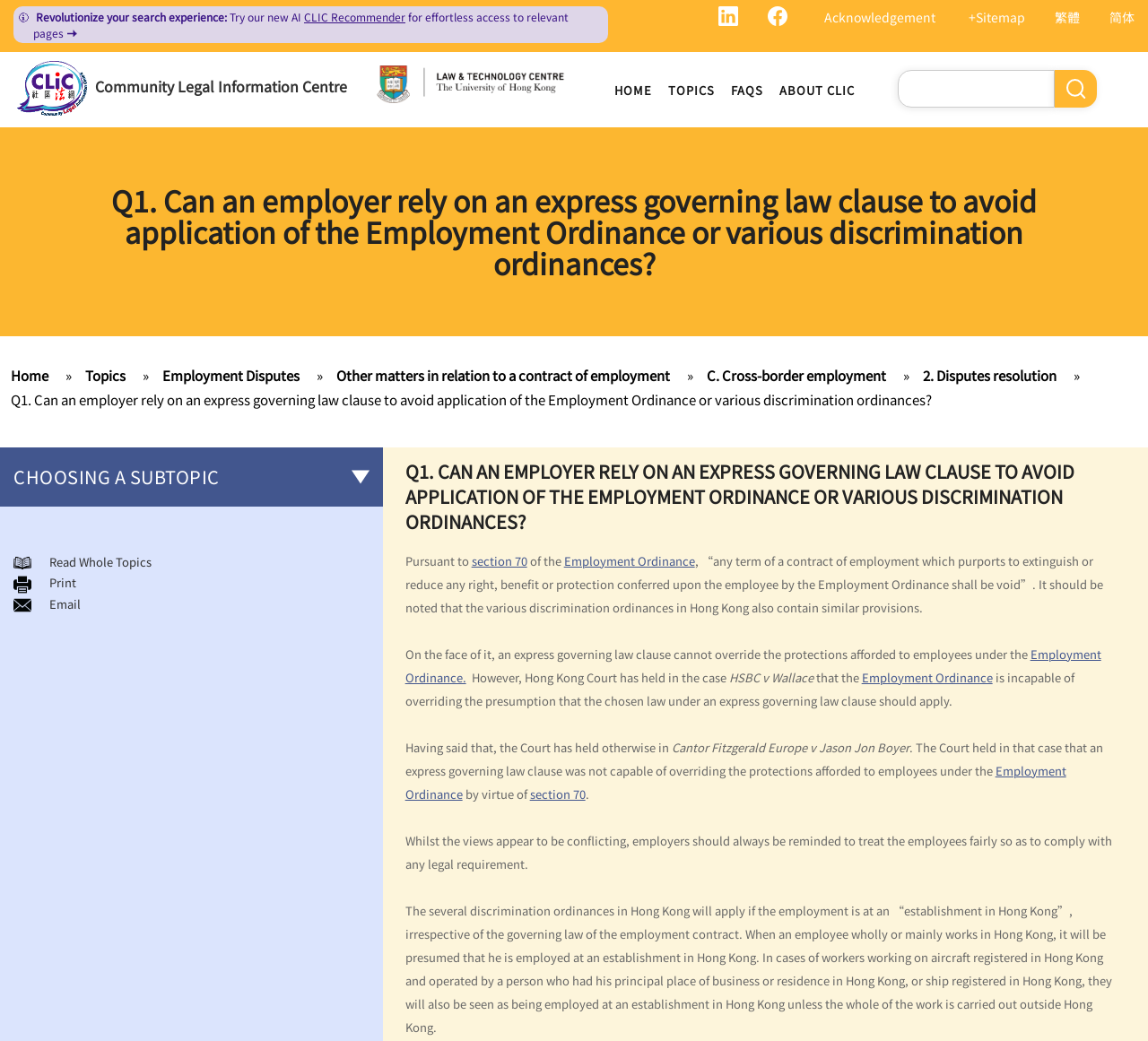Based on the provided description, "parent_node: Community Legal Information Centre", find the bounding box of the corresponding UI element in the screenshot.

[0.015, 0.072, 0.076, 0.093]